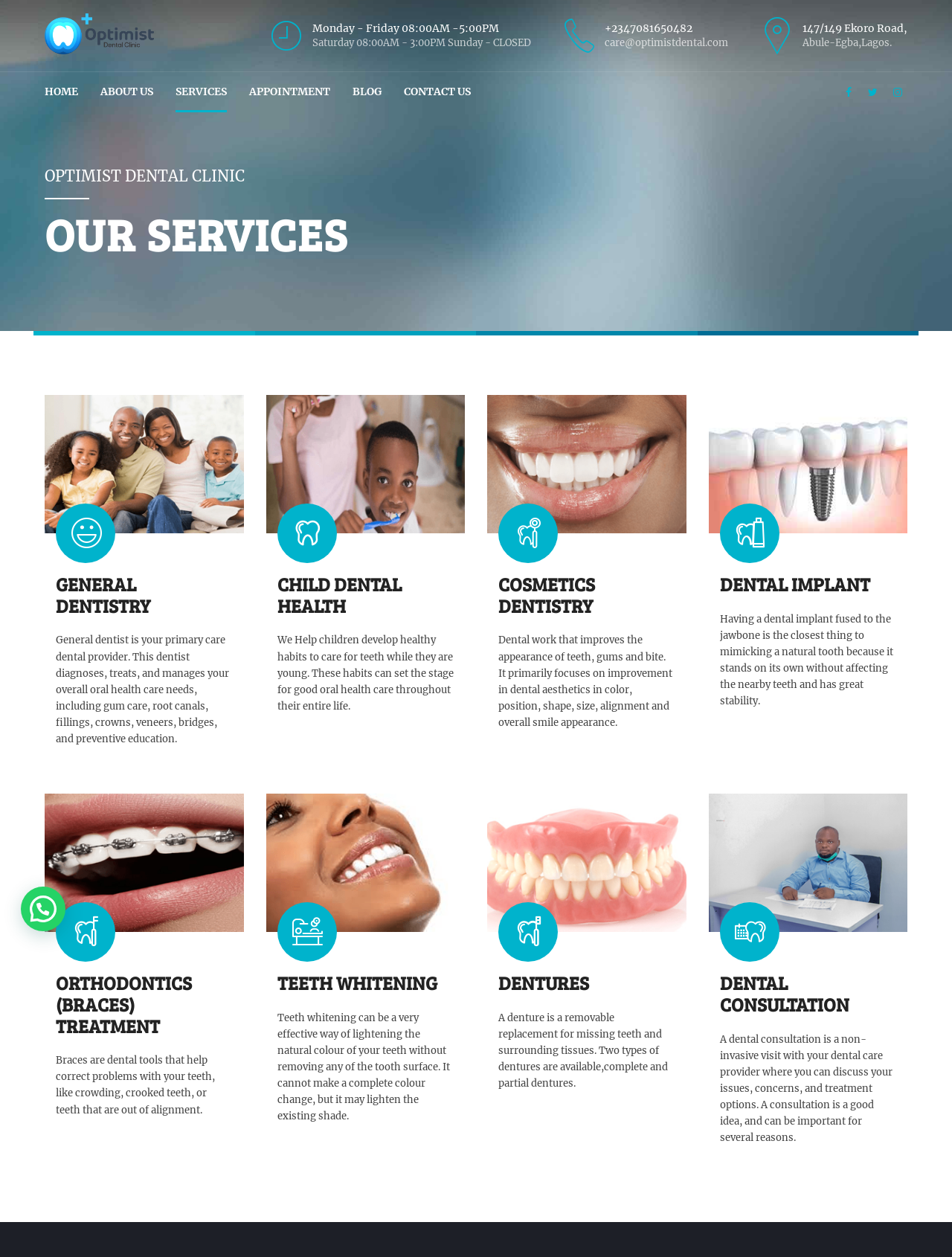Pinpoint the bounding box coordinates of the clickable area needed to execute the instruction: "Learn about GENERAL DENTISTRY". The coordinates should be specified as four float numbers between 0 and 1, i.e., [left, top, right, bottom].

[0.059, 0.456, 0.244, 0.49]